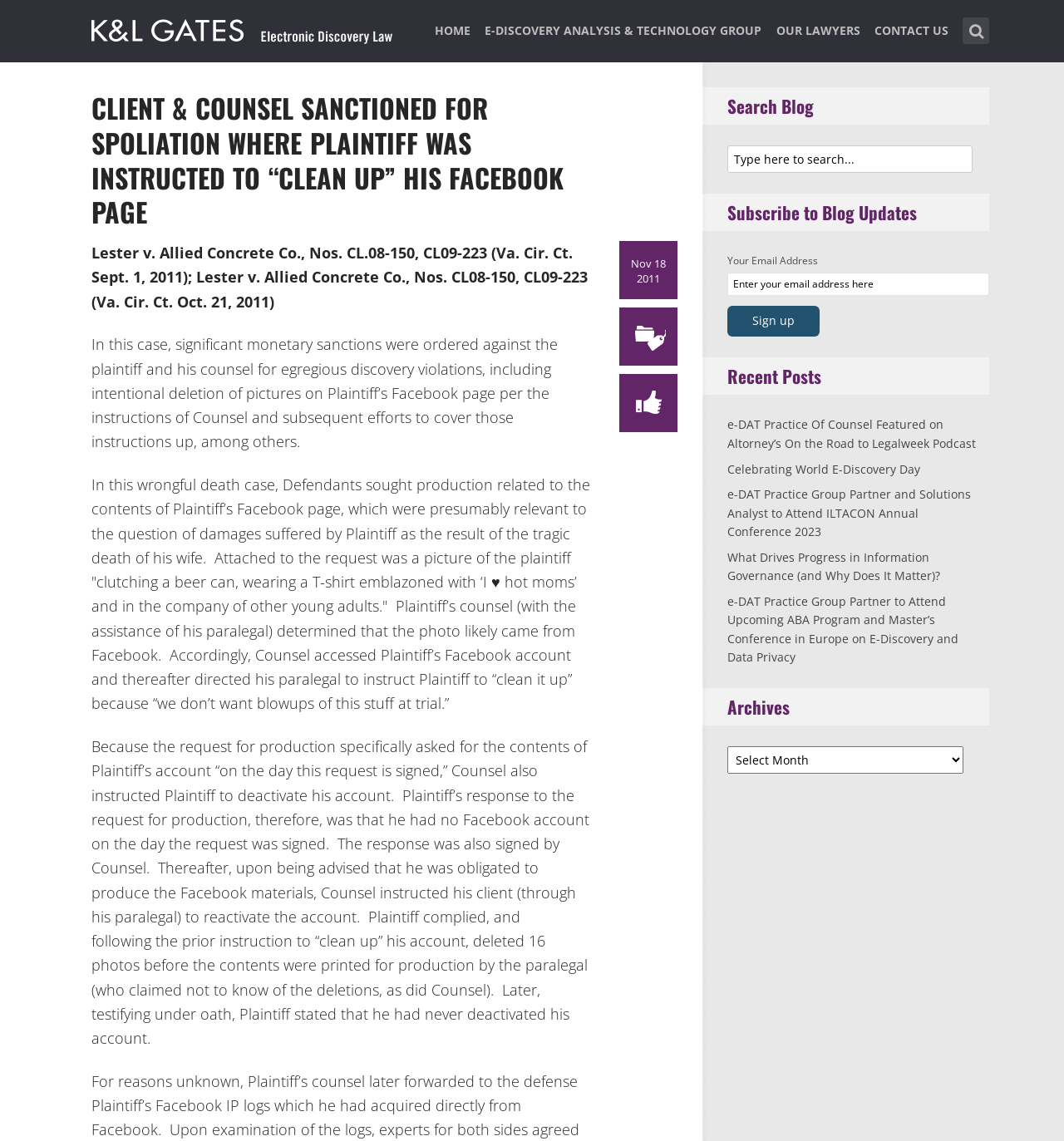Determine the bounding box coordinates of the clickable element to complete this instruction: "Go to the home page". Provide the coordinates in the format of four float numbers between 0 and 1, [left, top, right, bottom].

[0.408, 0.016, 0.442, 0.055]